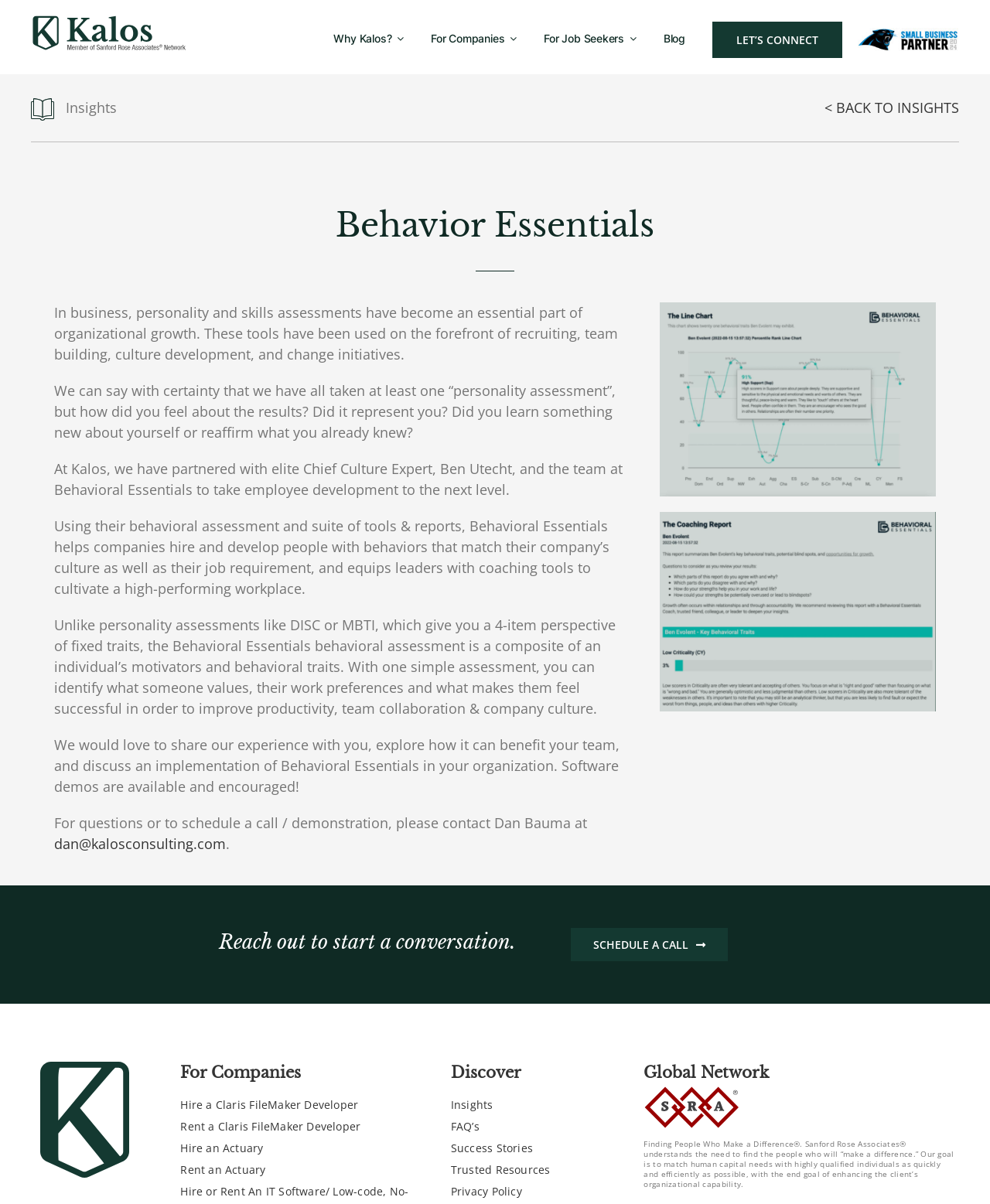Please specify the bounding box coordinates for the clickable region that will help you carry out the instruction: "Click on the 'LET’S CONNECT' link".

[0.72, 0.018, 0.851, 0.048]